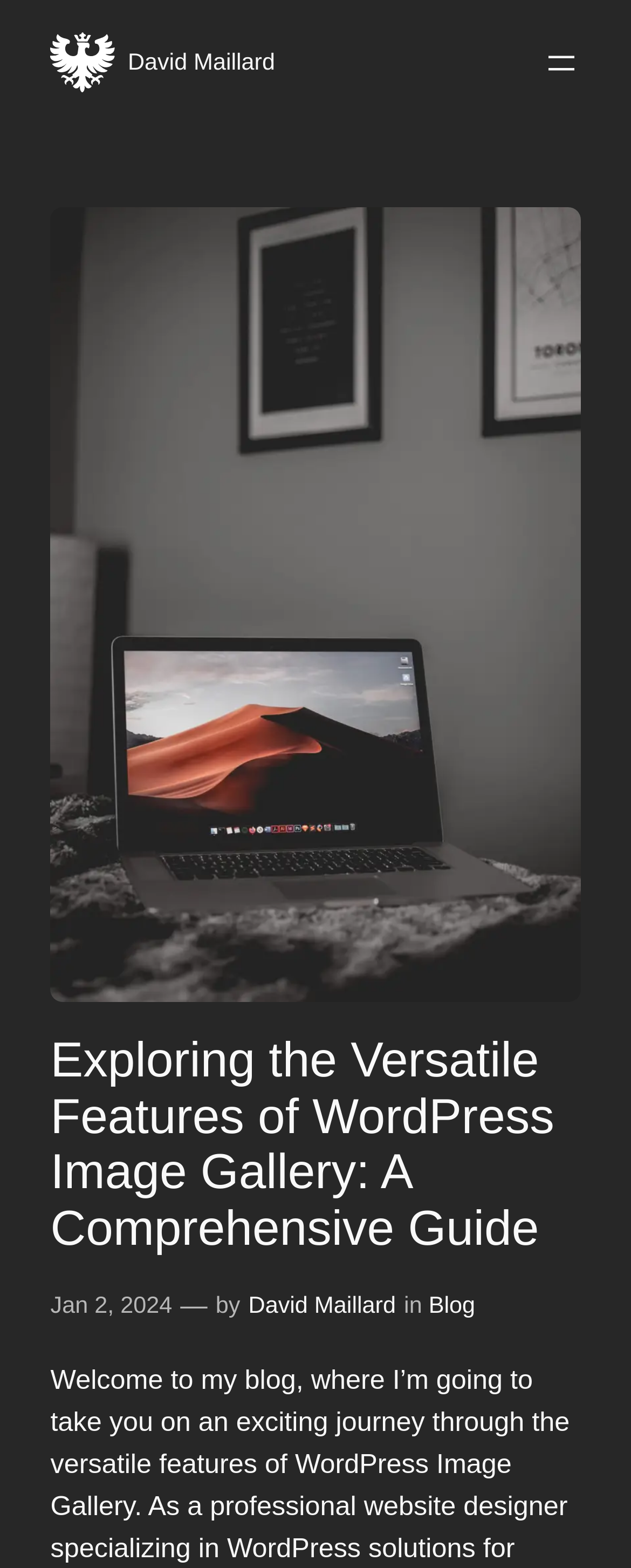Is there a menu on this page?
Refer to the image and answer the question using a single word or phrase.

Yes